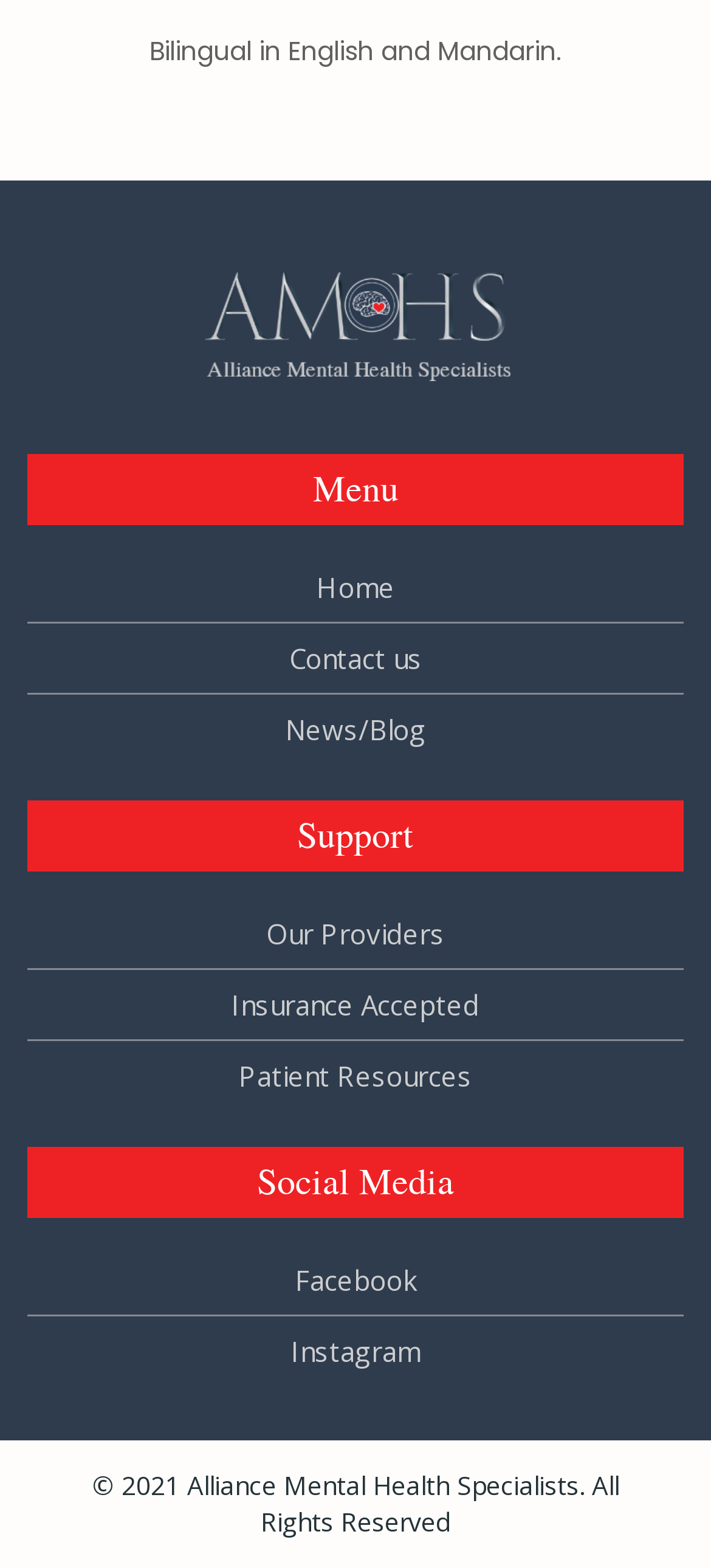What type of resources are provided for patients?
Based on the image content, provide your answer in one word or a short phrase.

Patient Resources